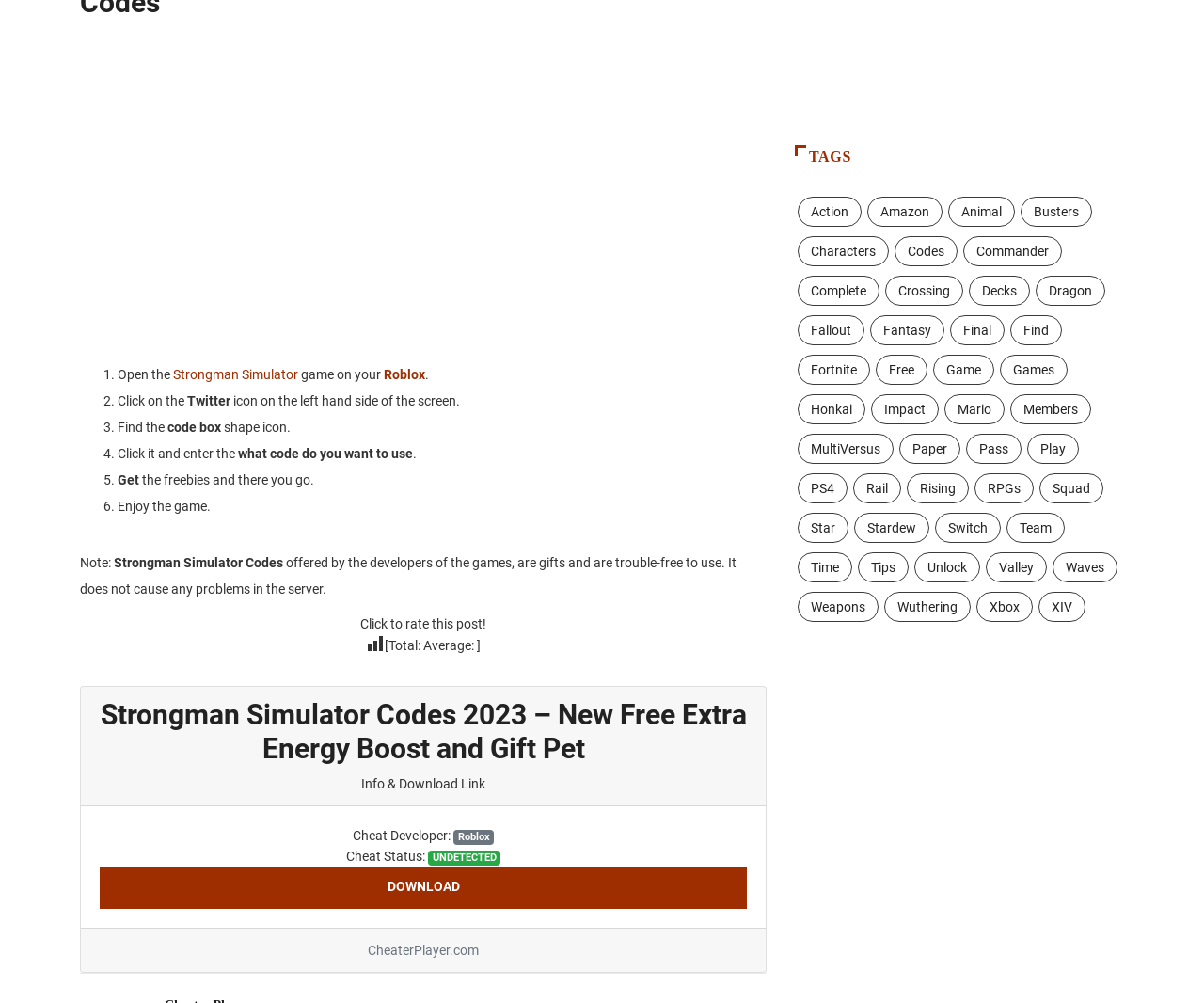Select the bounding box coordinates of the element I need to click to carry out the following instruction: "Click on the 'Strongman Simulator' link".

[0.144, 0.366, 0.248, 0.381]